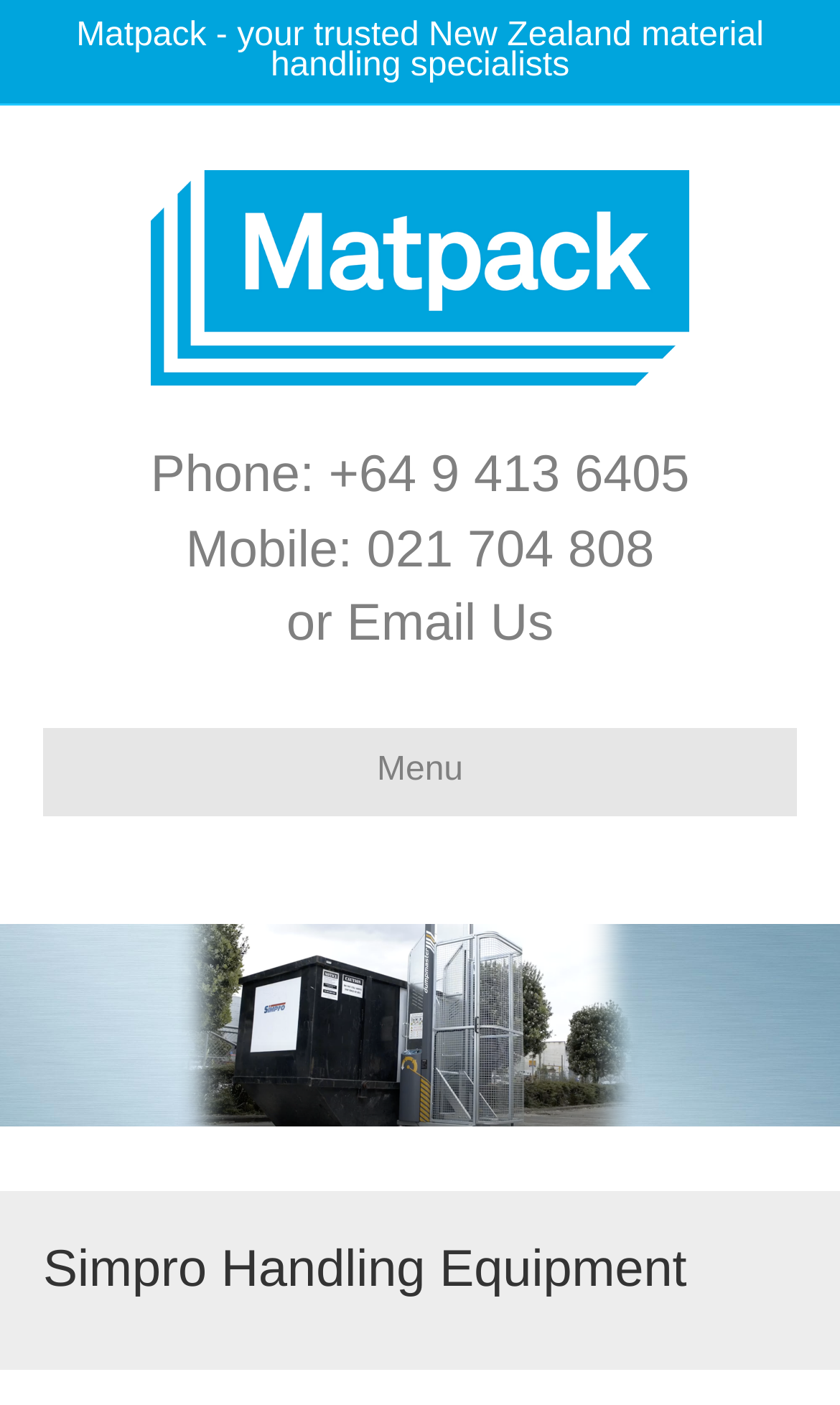Identify the bounding box of the UI element that matches this description: "Email Us".

[0.413, 0.424, 0.659, 0.465]